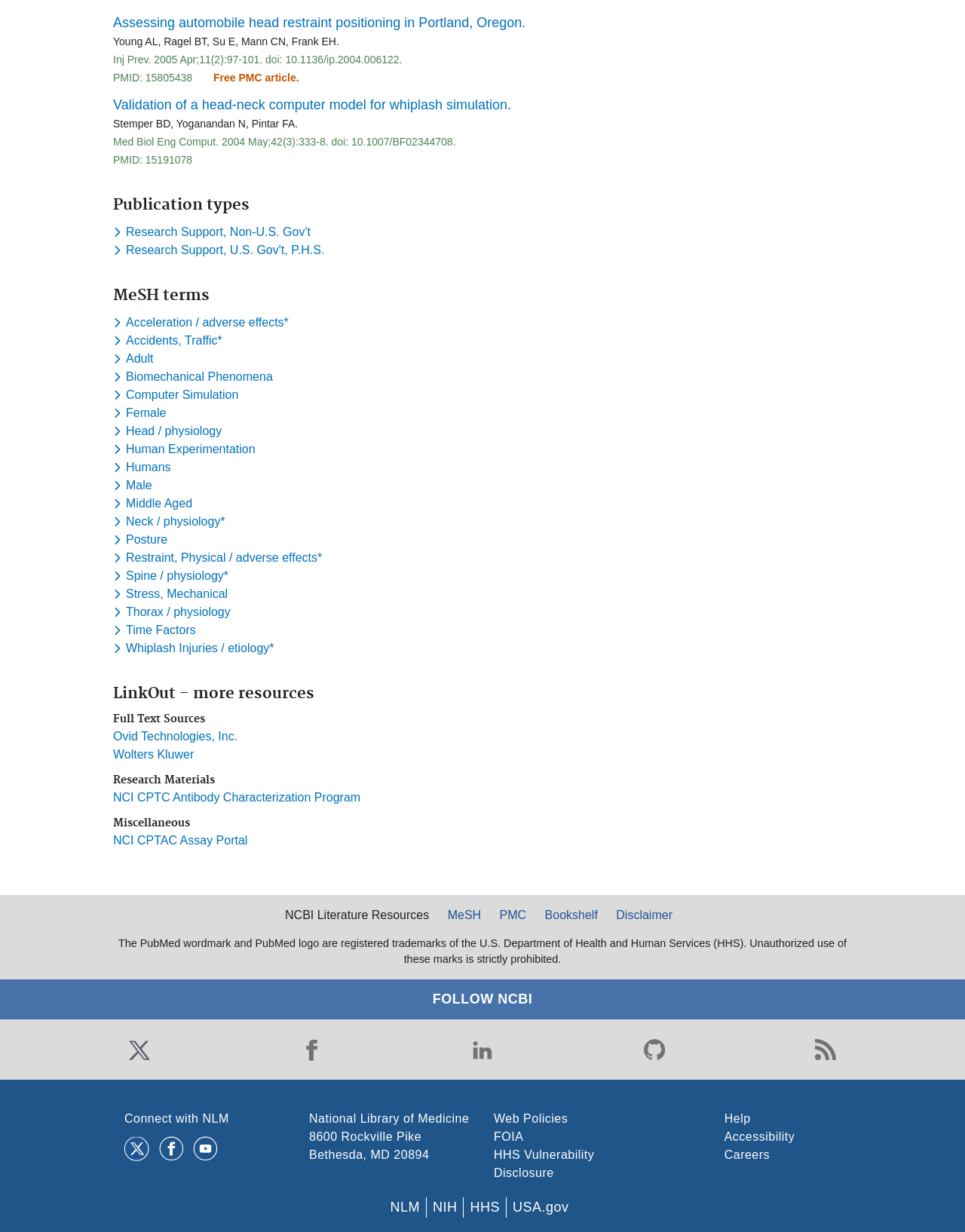What is the title of the first publication?
Using the image, give a concise answer in the form of a single word or short phrase.

Assessing automobile head restraint positioning in Portland, Oregon.